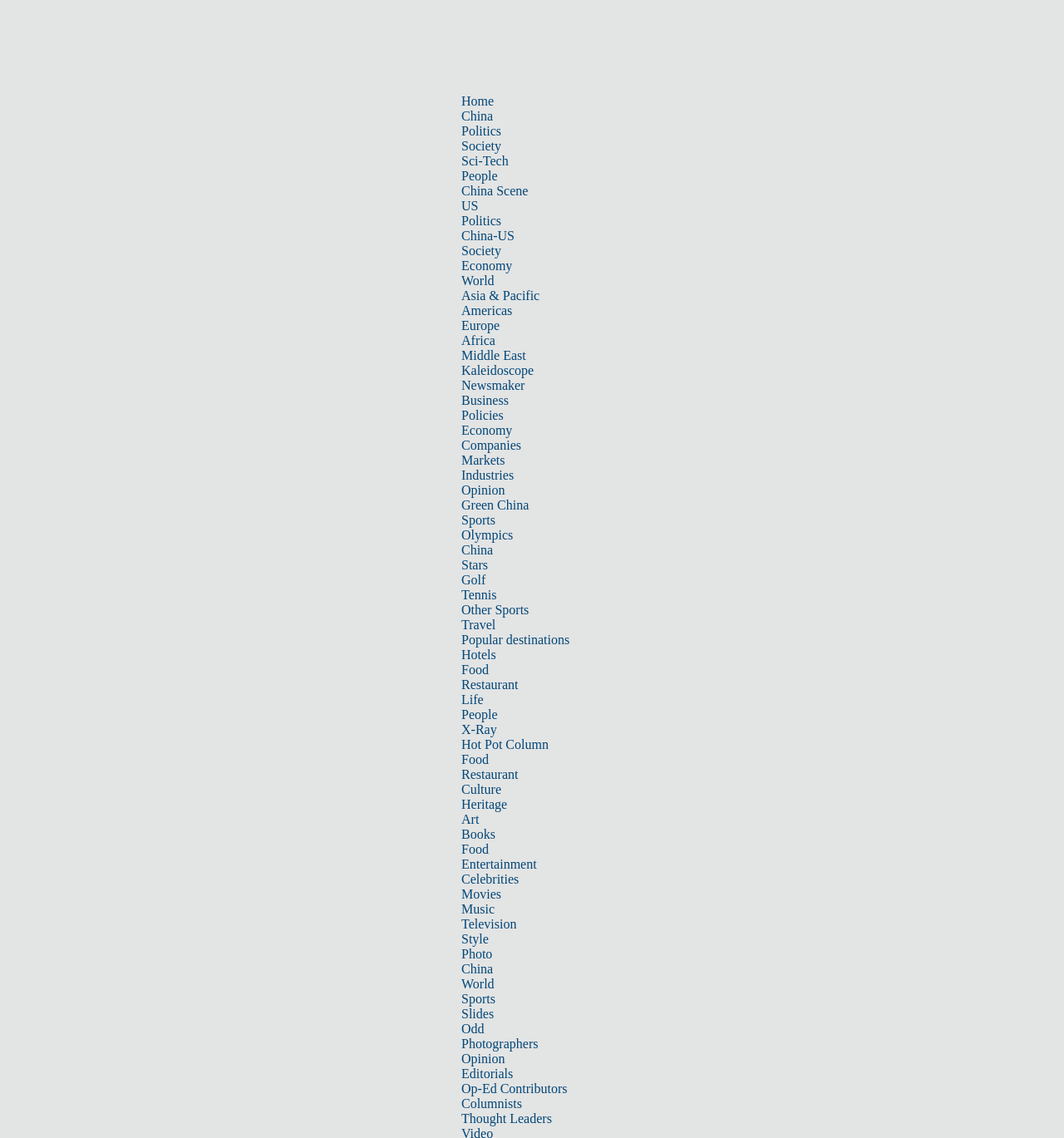Please find the bounding box coordinates of the clickable region needed to complete the following instruction: "Browse the 'Travel' category". The bounding box coordinates must consist of four float numbers between 0 and 1, i.e., [left, top, right, bottom].

[0.434, 0.543, 0.466, 0.555]